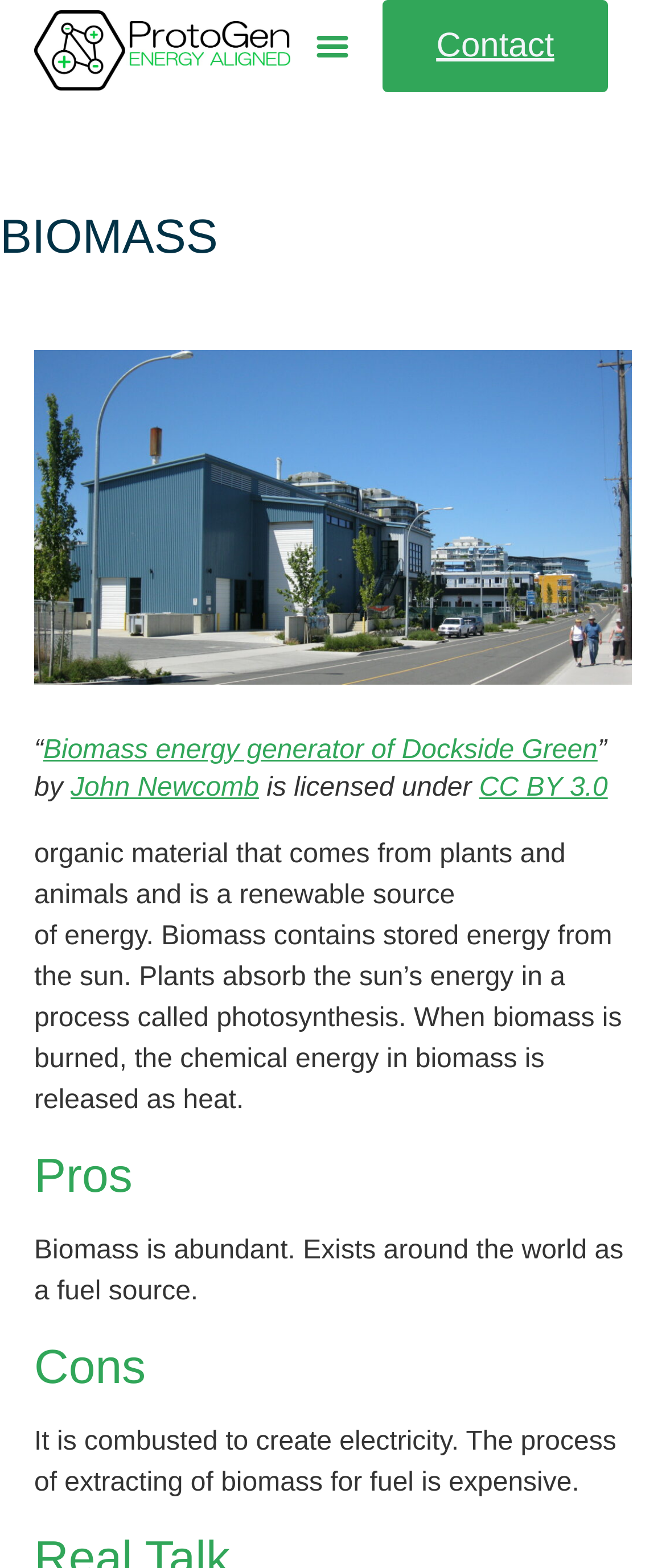Locate the bounding box of the user interface element based on this description: "John Newcomb".

[0.106, 0.493, 0.389, 0.512]